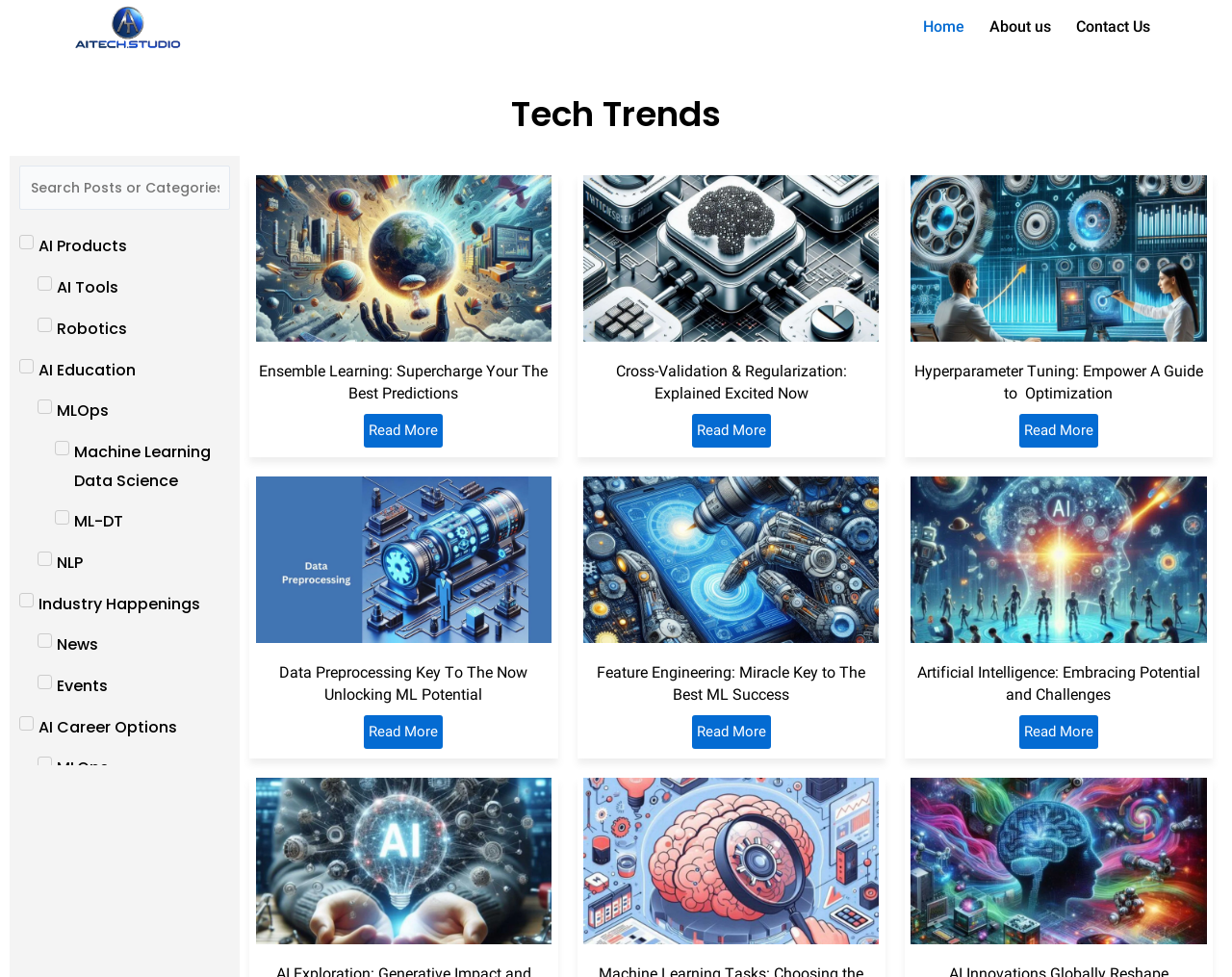Answer this question using a single word or a brief phrase:
How many categories are listed under AI Products?

None